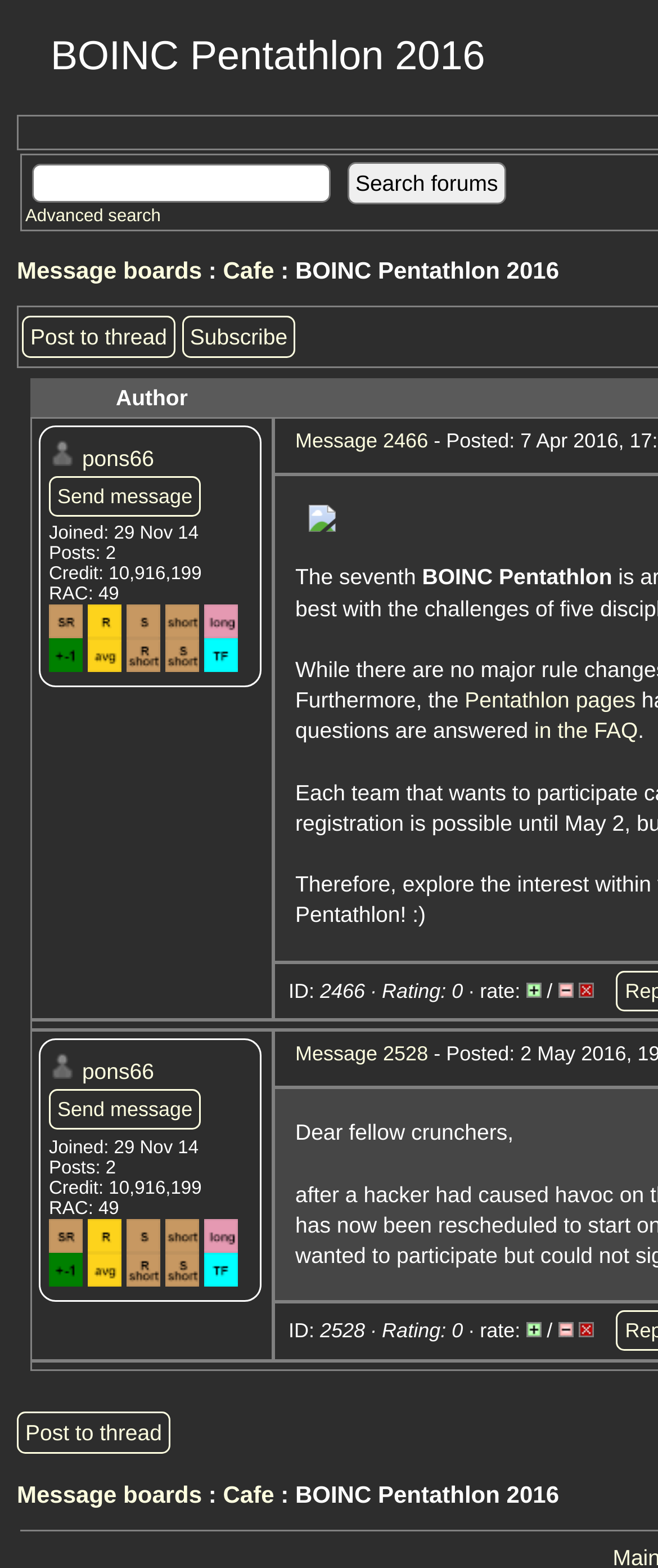What is the RAC of the user pons66?
Please provide a comprehensive answer based on the visual information in the image.

I found the user pons66's RAC information in the grid cell with ID 82, which is 'RAC: 49'.